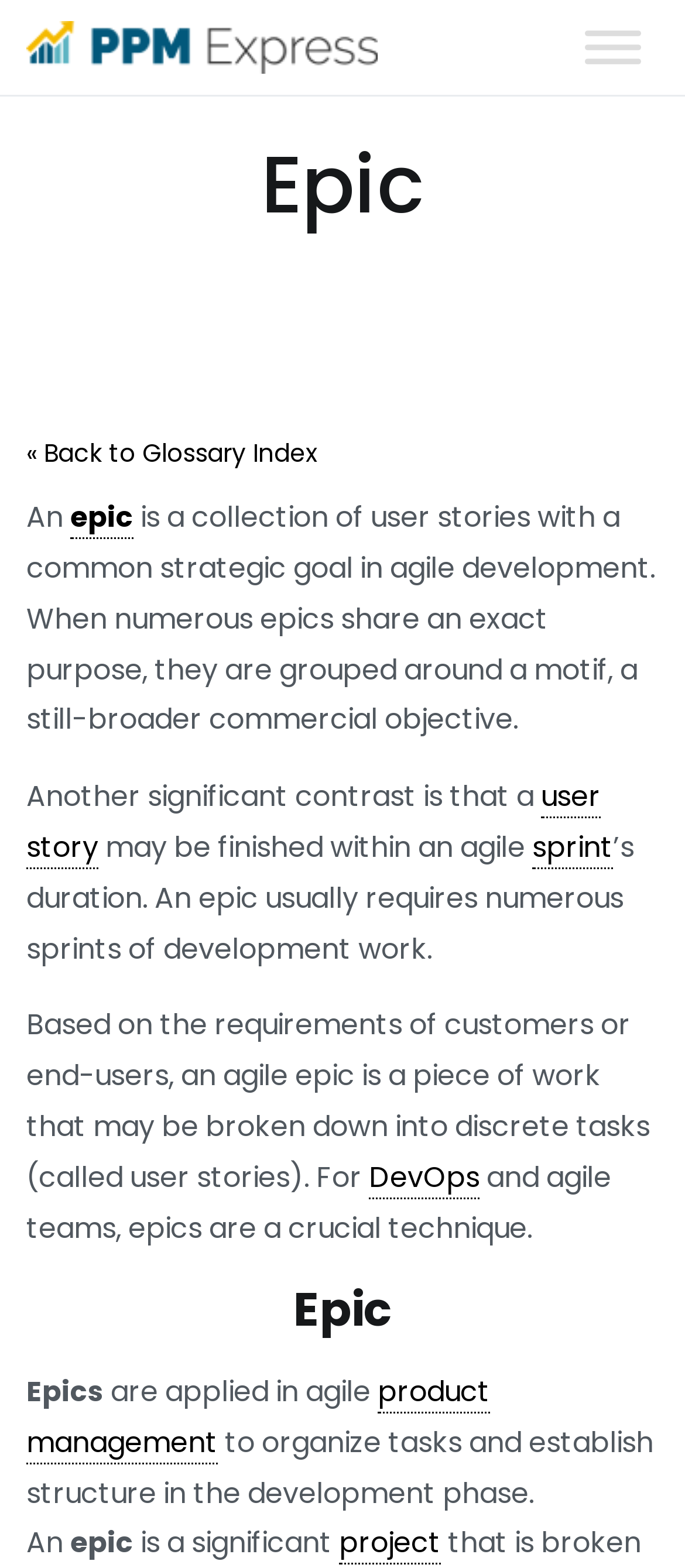Please locate the bounding box coordinates of the element that needs to be clicked to achieve the following instruction: "Click the PPM Express logo". The coordinates should be four float numbers between 0 and 1, i.e., [left, top, right, bottom].

[0.038, 0.013, 0.551, 0.047]